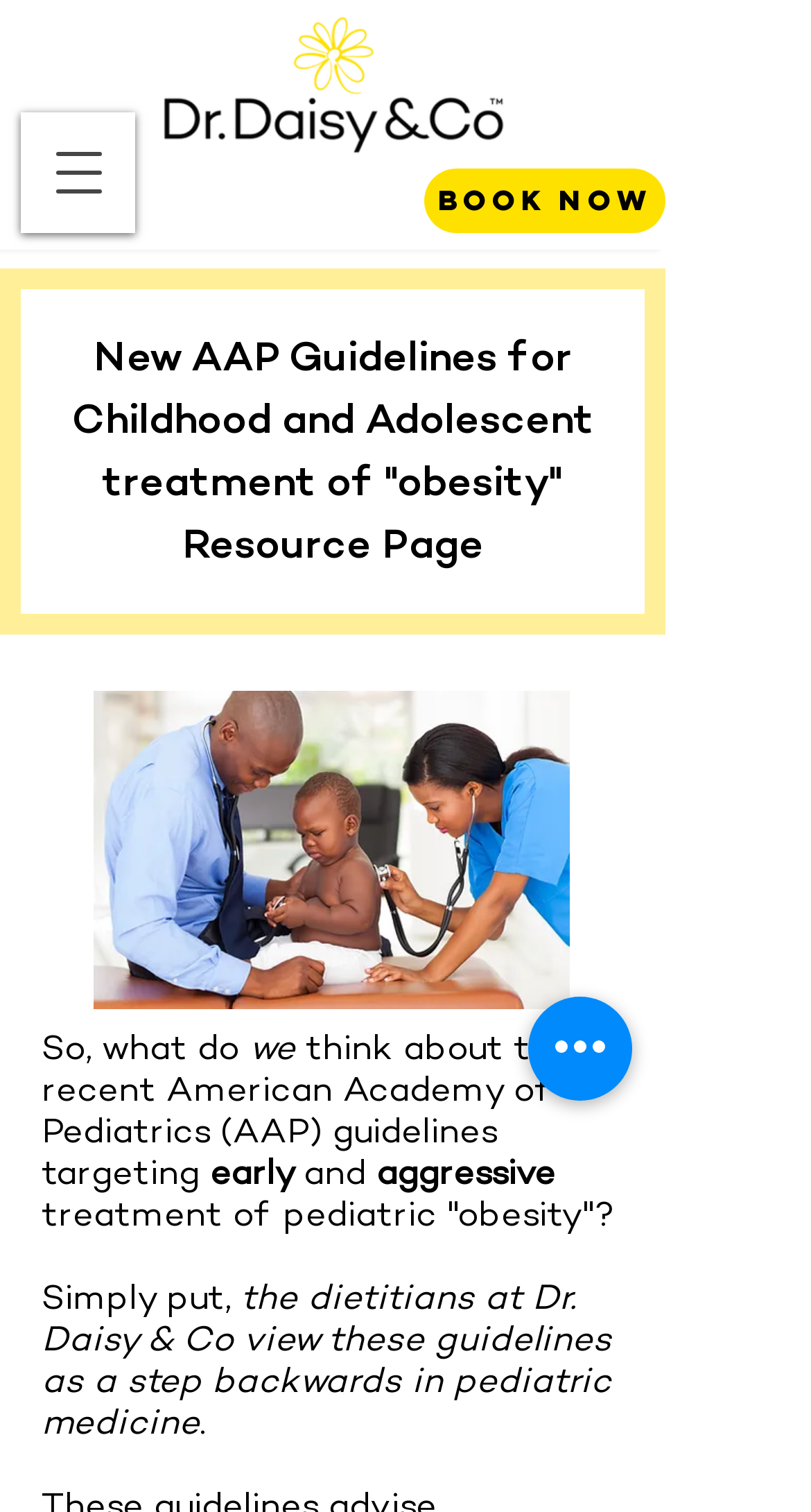What is the purpose of the 'BOOK NOW' button?
Your answer should be a single word or phrase derived from the screenshot.

To book an appointment